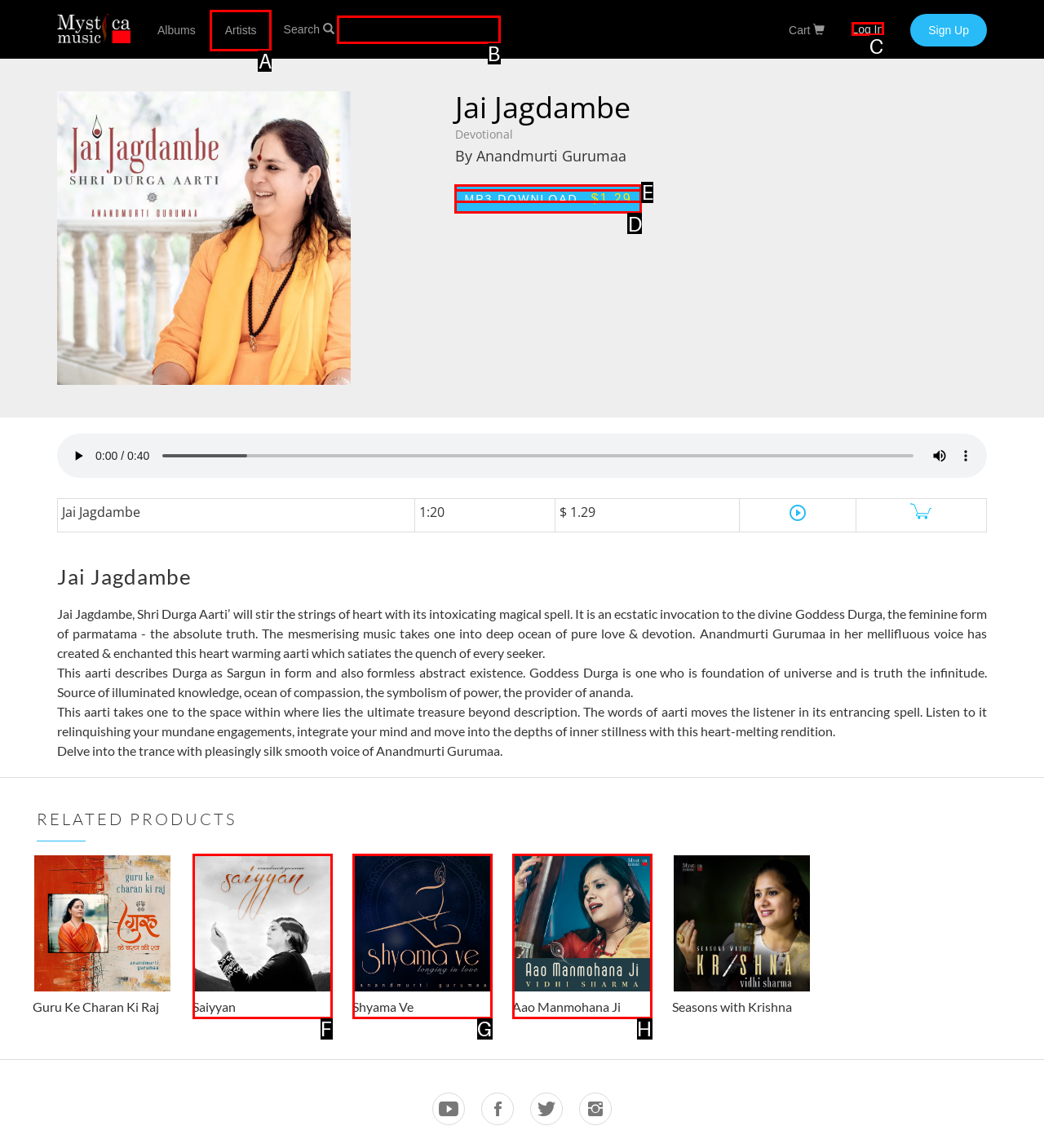Determine the letter of the element to click to accomplish this task: Search for music. Respond with the letter.

B